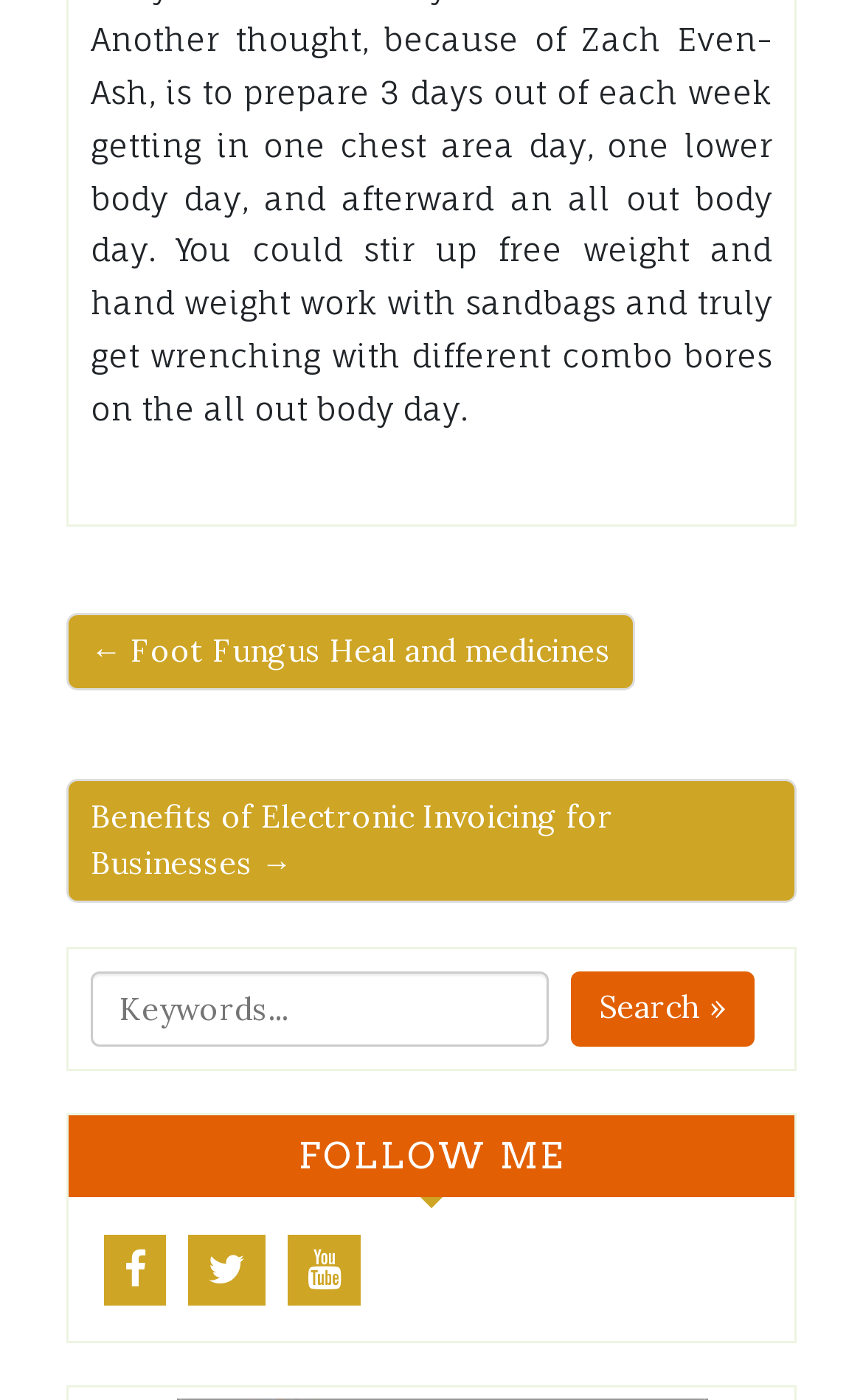What is the relationship between the two links at the top?
Based on the screenshot, respond with a single word or phrase.

They are related topics